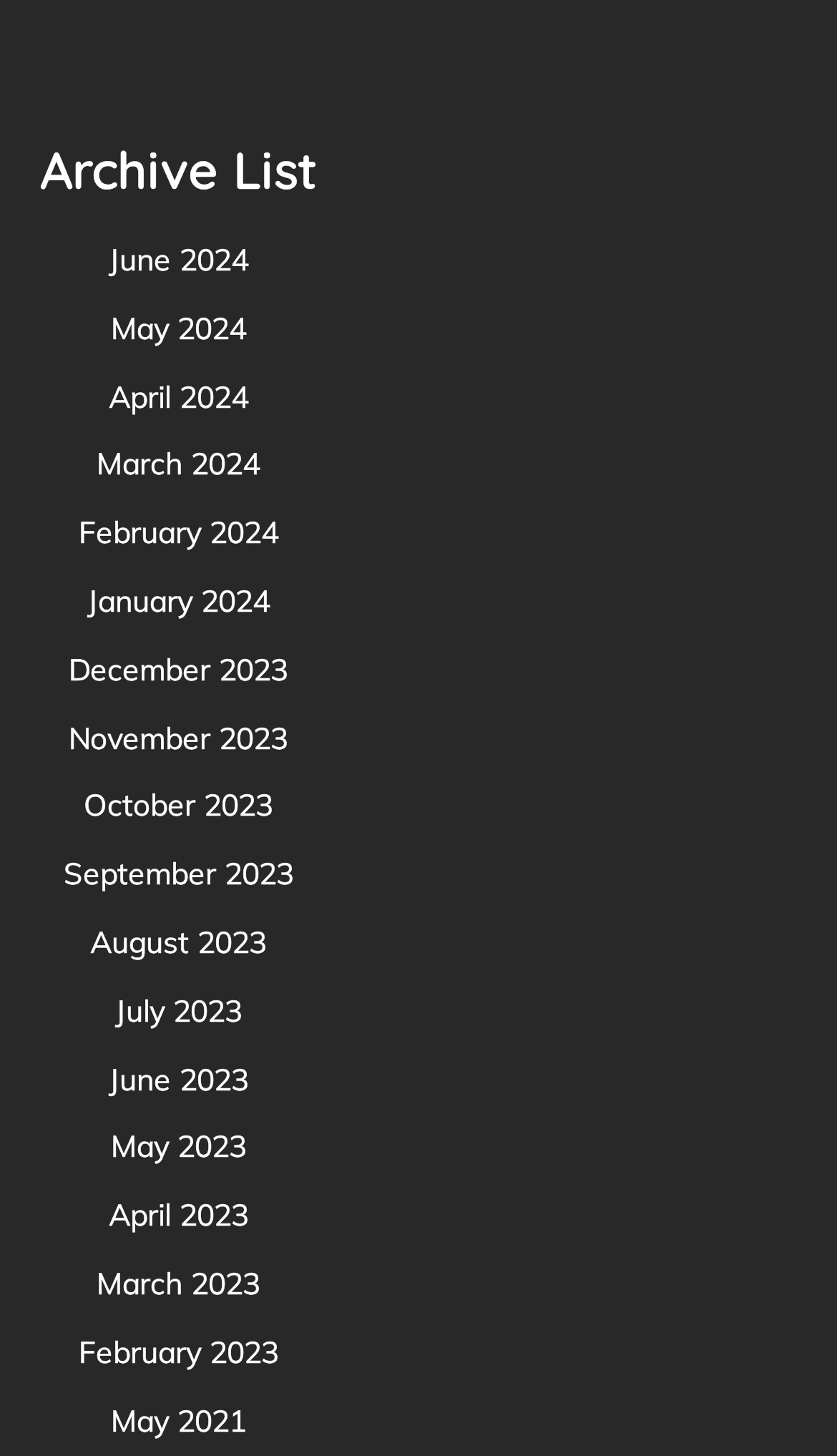What is the earliest month listed?
Based on the image, answer the question with a single word or brief phrase.

May 2021